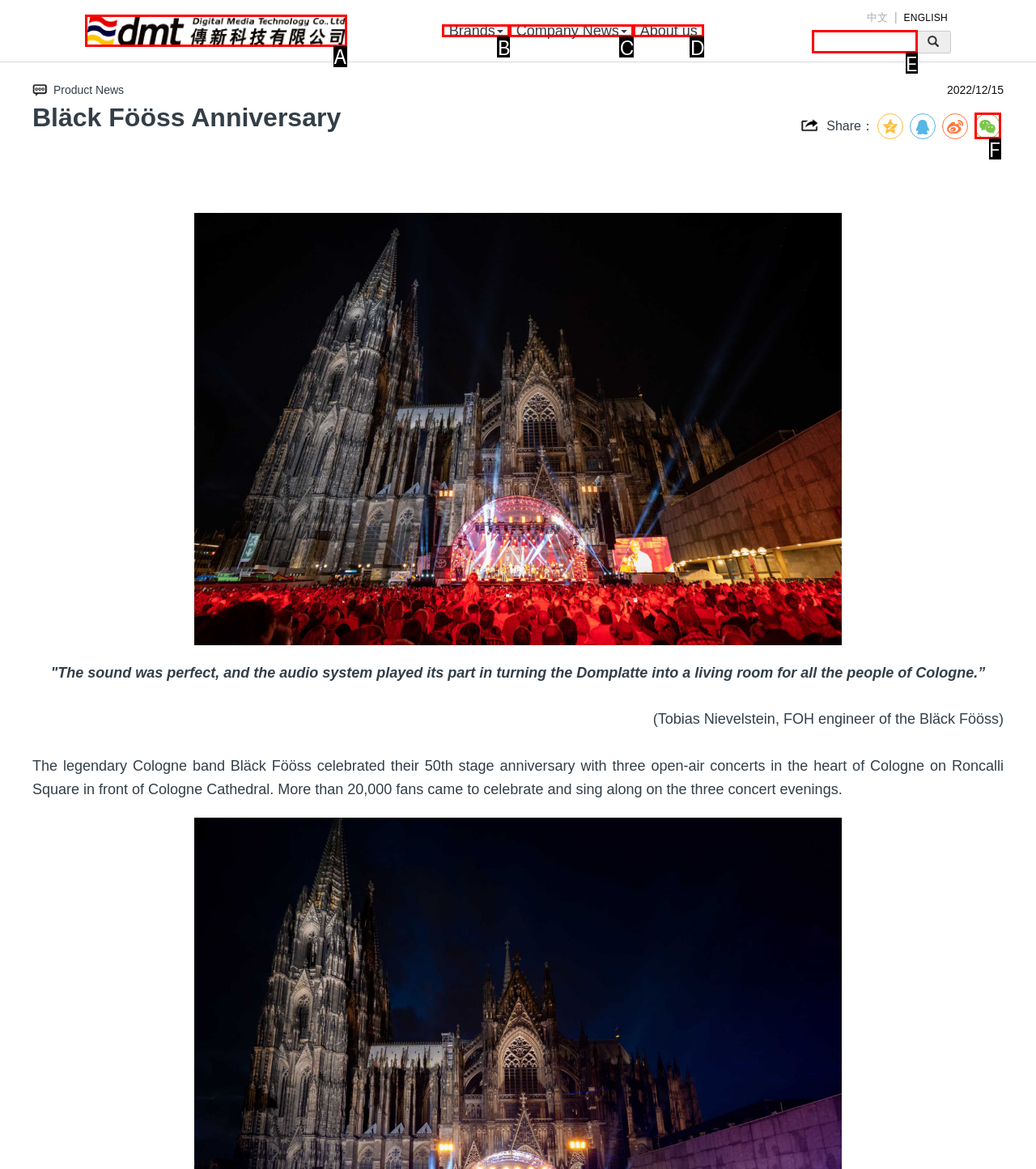Given the element description: About Us, choose the HTML element that aligns with it. Indicate your choice with the corresponding letter.

None